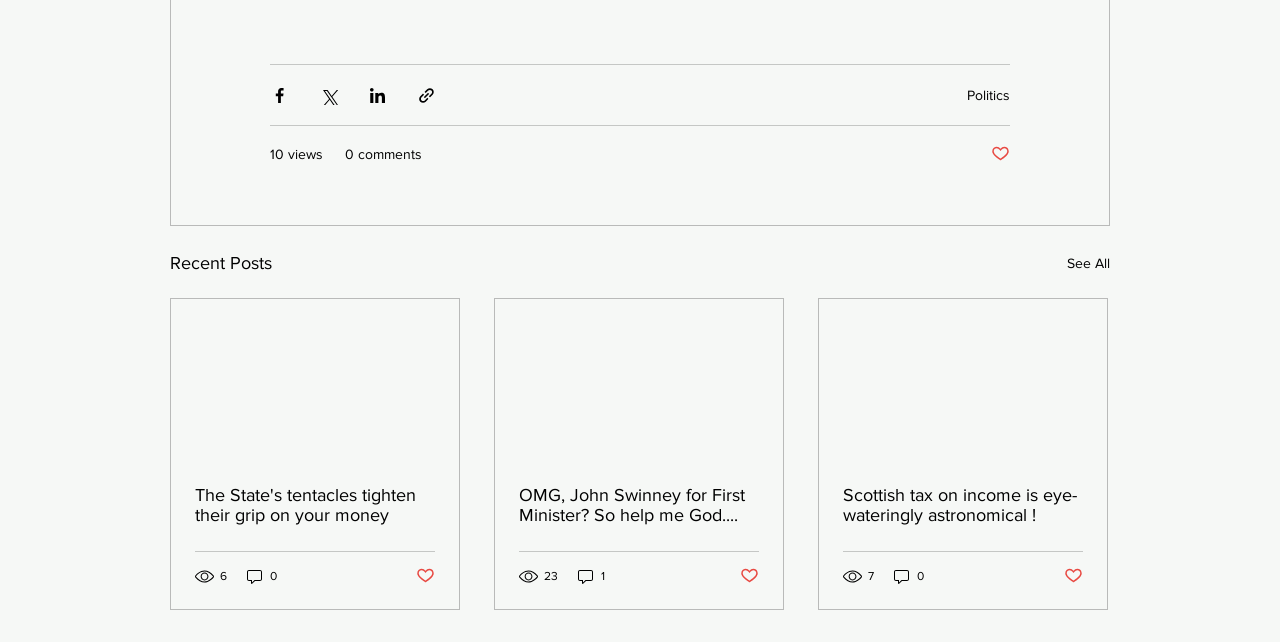Determine the bounding box coordinates of the clickable region to follow the instruction: "Share via link".

[0.326, 0.134, 0.341, 0.163]